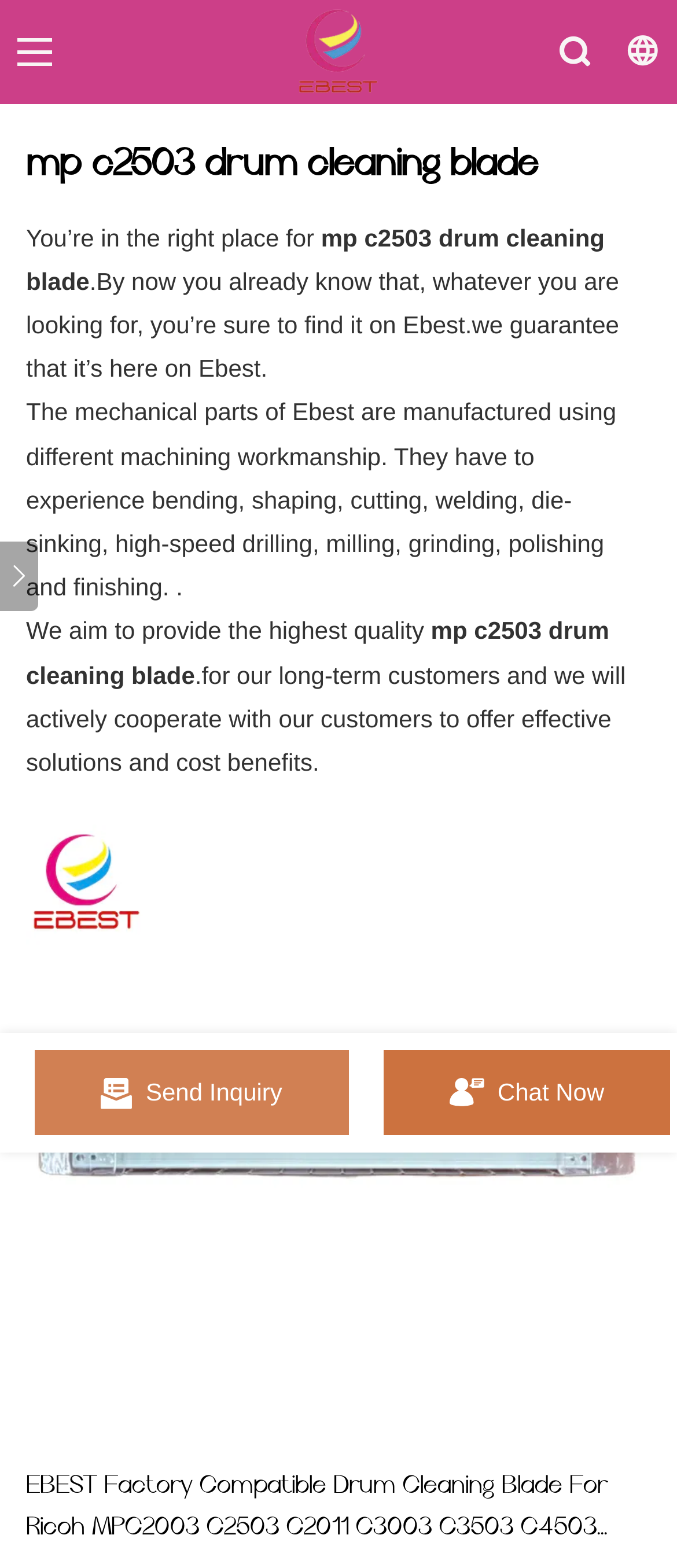Respond with a single word or short phrase to the following question: 
What is the purpose of the website?

To provide products